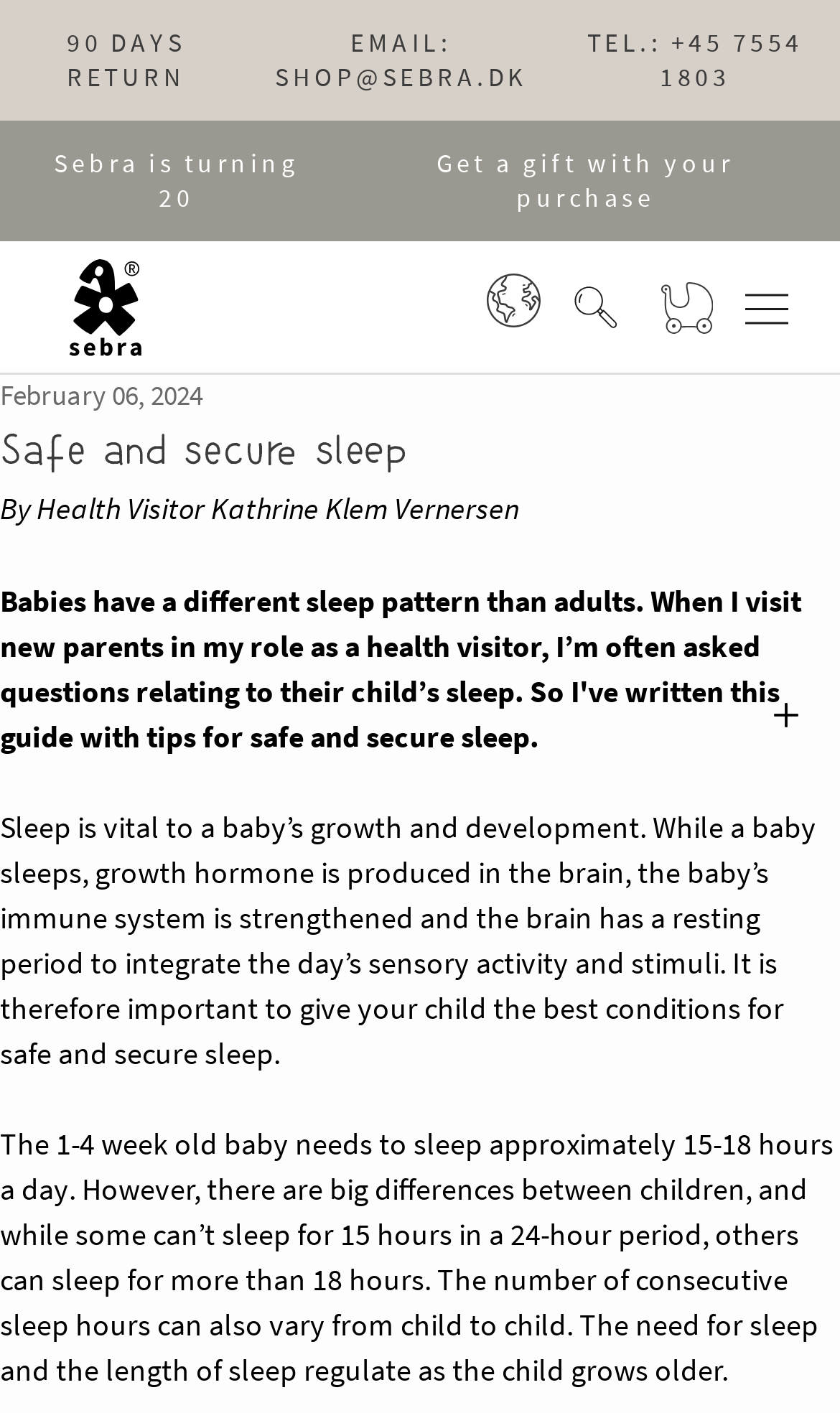Elaborate on the webpage's design and content in a detailed caption.

The webpage appears to be an article about safe and secure sleep for babies, written by Health Visitor Kathrine Klem Vernersen. At the top of the page, there are three static text elements displaying contact information: "90 DAYS RETURN", "EMAIL: SHOP@SEBRA.DK", and "TEL.: +45 7554 1803". Below these, there are two more static text elements: "Sebra is turning 20" and "Get a gift with your purchase".

On the right side of the page, there are several navigation elements, including a button to "Open navigation", a link to "Go to frontpage" accompanied by an image, a button to "Switch country" with an image, a link to "Search", and a link to "Open cart" with an image.

The main content of the page is divided into sections. The first section has a heading "Safe and secure sleep" and displays the date "February 06, 2024". Below this, there is a static text element with the author's name and a brief introduction to the article. The main text of the article is divided into two paragraphs, discussing the importance of sleep for babies and the varying sleep patterns of children.

Overall, the page has a simple layout with a focus on the article's content, accompanied by some navigation elements and contact information at the top.